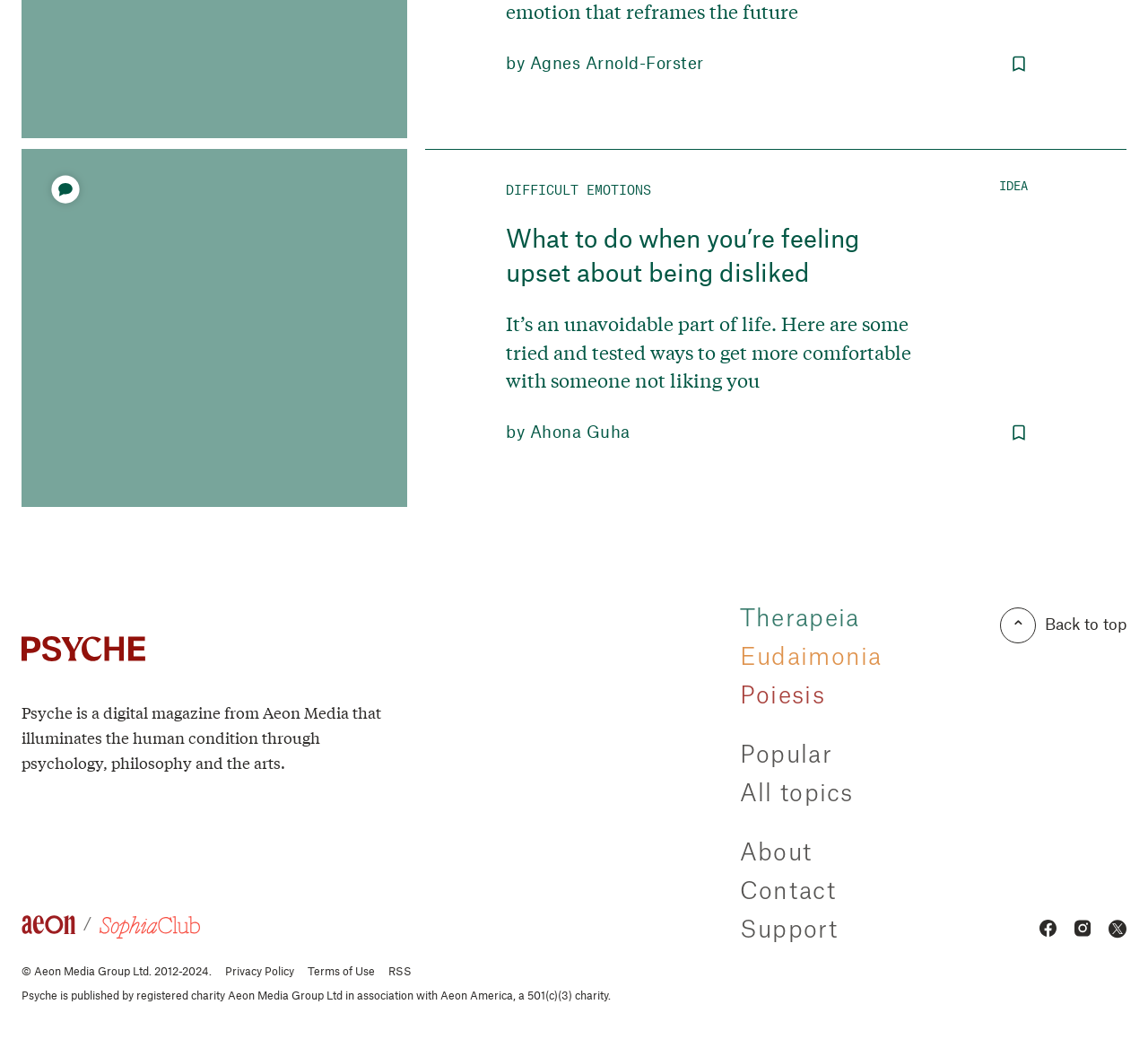What is the color of the heron's beak in the painting?
Can you provide a detailed and comprehensive answer to the question?

The color of the heron's beak in the painting can be inferred from the description 'The bird is depicted in fine detail with white feathers and a green beak' which suggests that the beak is green.